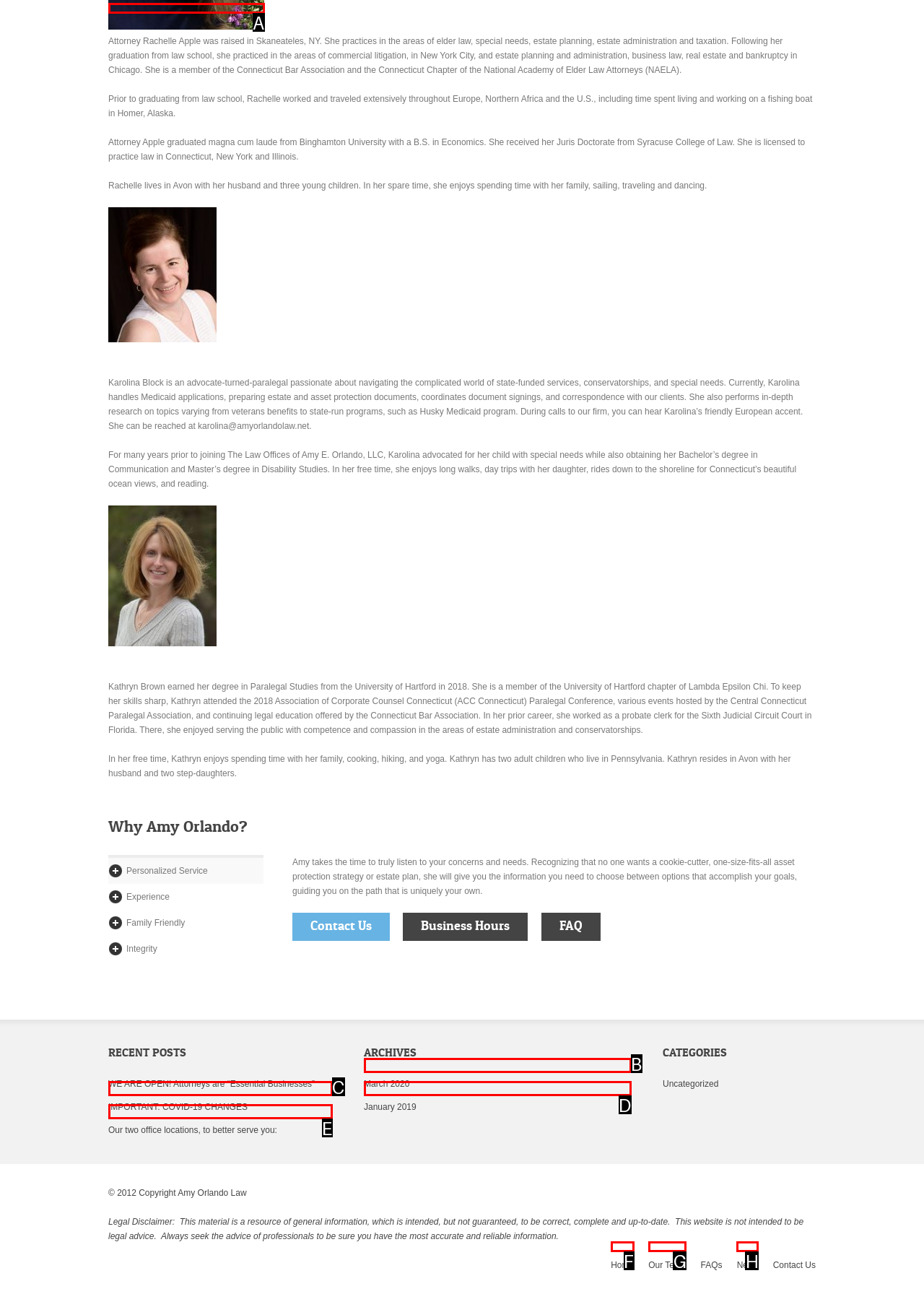Determine the HTML element that best aligns with the description: IMPORTANT: COVID-19 CHANGES
Answer with the appropriate letter from the listed options.

C